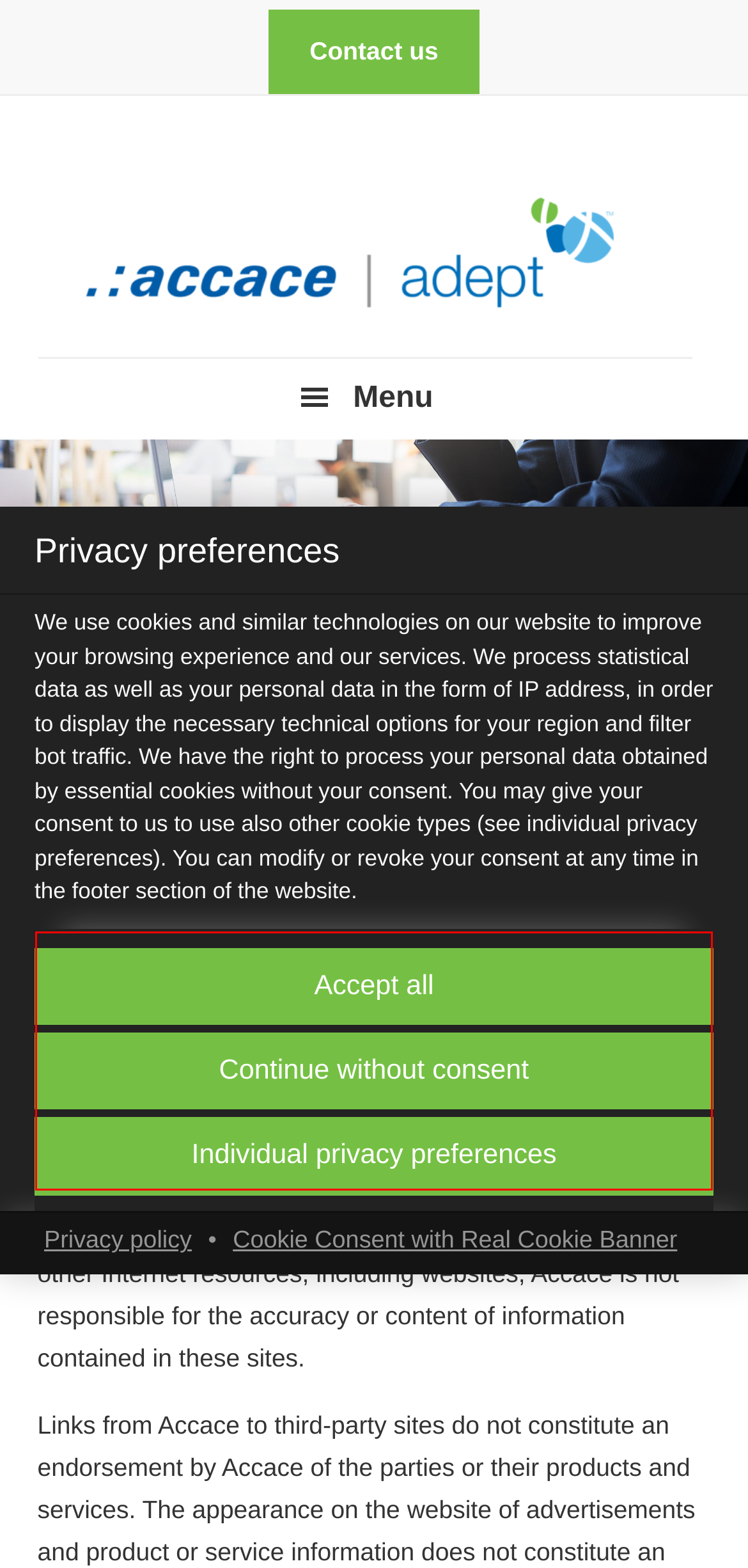Using the webpage screenshot, recognize and capture the text within the red bounding box.

Accace is not responsible for, and expressly disclaims all liability for, damages of any kind arising out of use, reference to, or reliance on any information contained within the site. While the information contained within the site is periodically updated, no guarantee is given that the information provided in this website is correct, complete, and up-to-date.